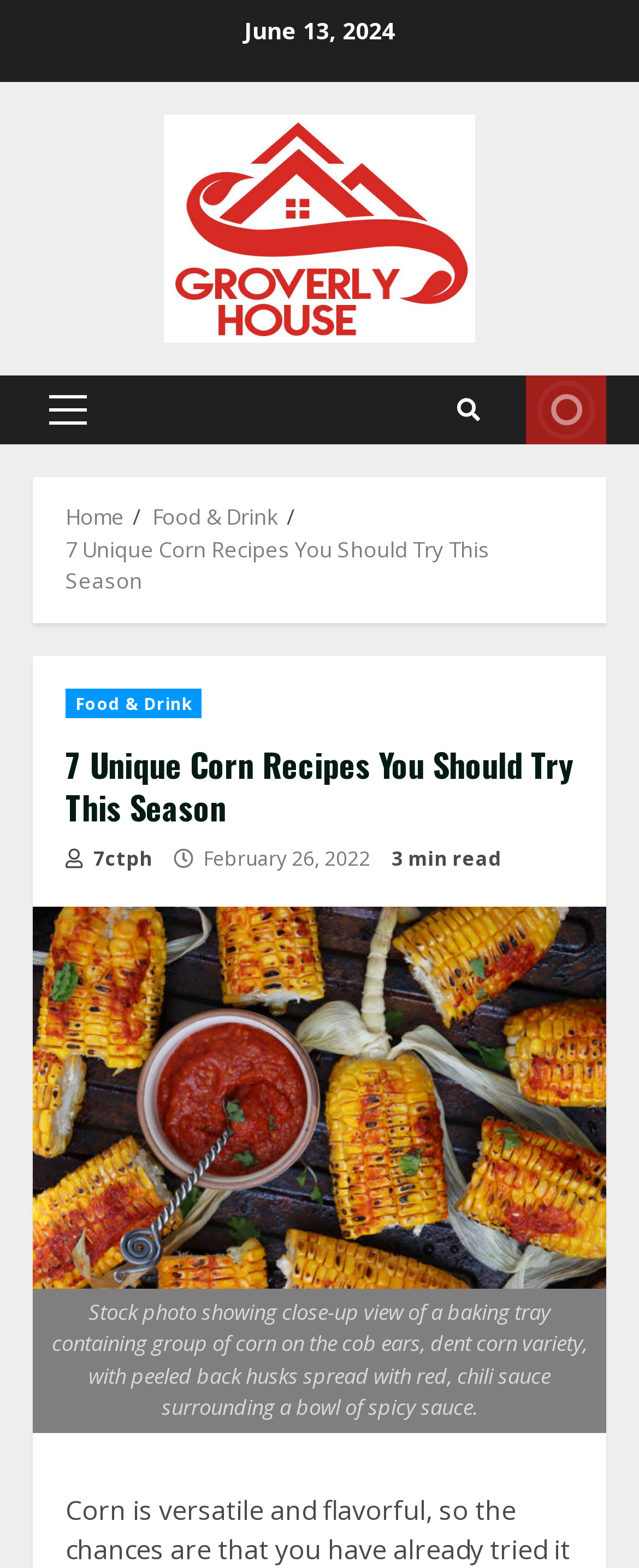What is the estimated reading time of the article?
Please answer the question with a single word or phrase, referencing the image.

3 min